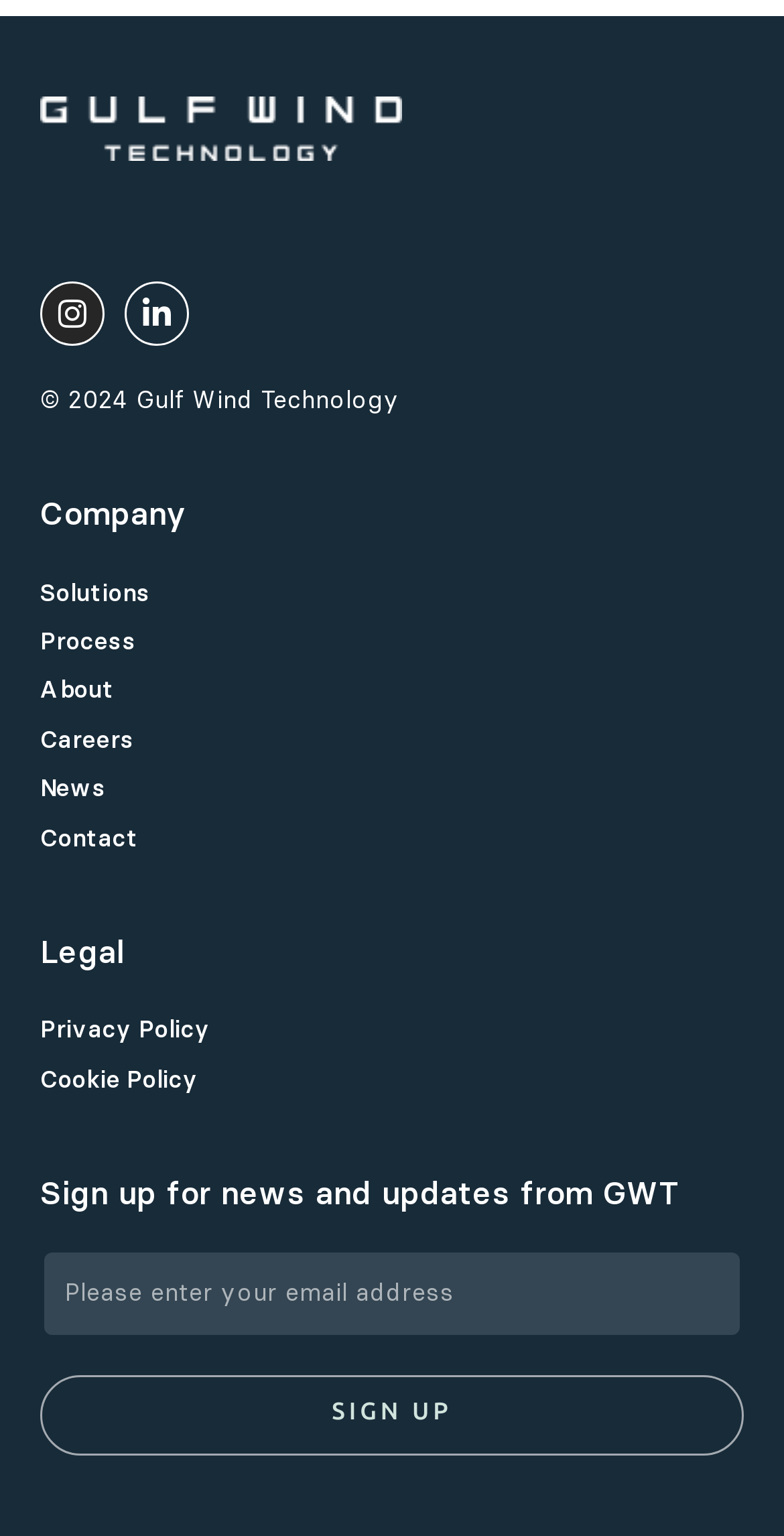Please identify the bounding box coordinates of the element's region that I should click in order to complete the following instruction: "Enter email address". The bounding box coordinates consist of four float numbers between 0 and 1, i.e., [left, top, right, bottom].

[0.056, 0.816, 0.944, 0.868]